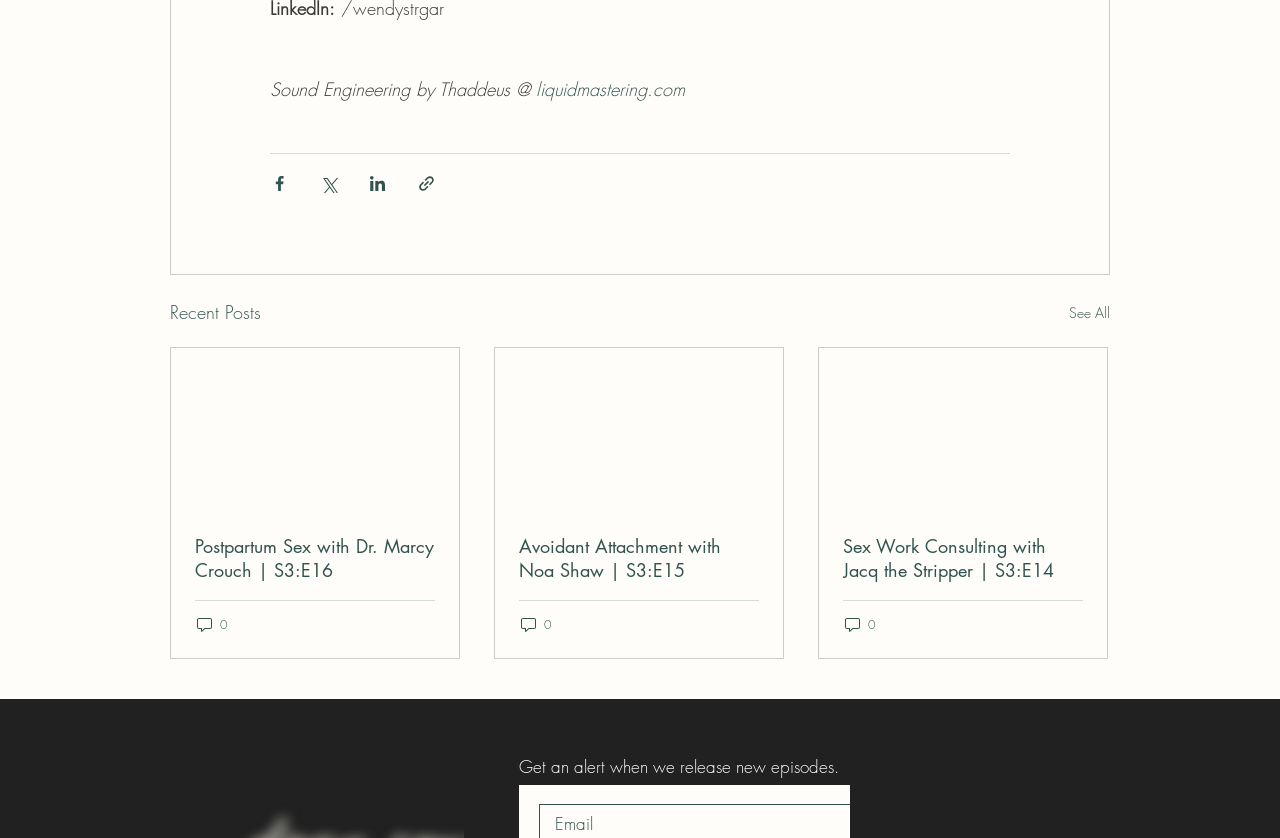Please provide a comprehensive response to the question based on the details in the image: What will happen if I enter my email address?

If I enter my email address, I will get an alert when new episodes are released, as indicated by the static text 'Get an alert when we release new episodes'.